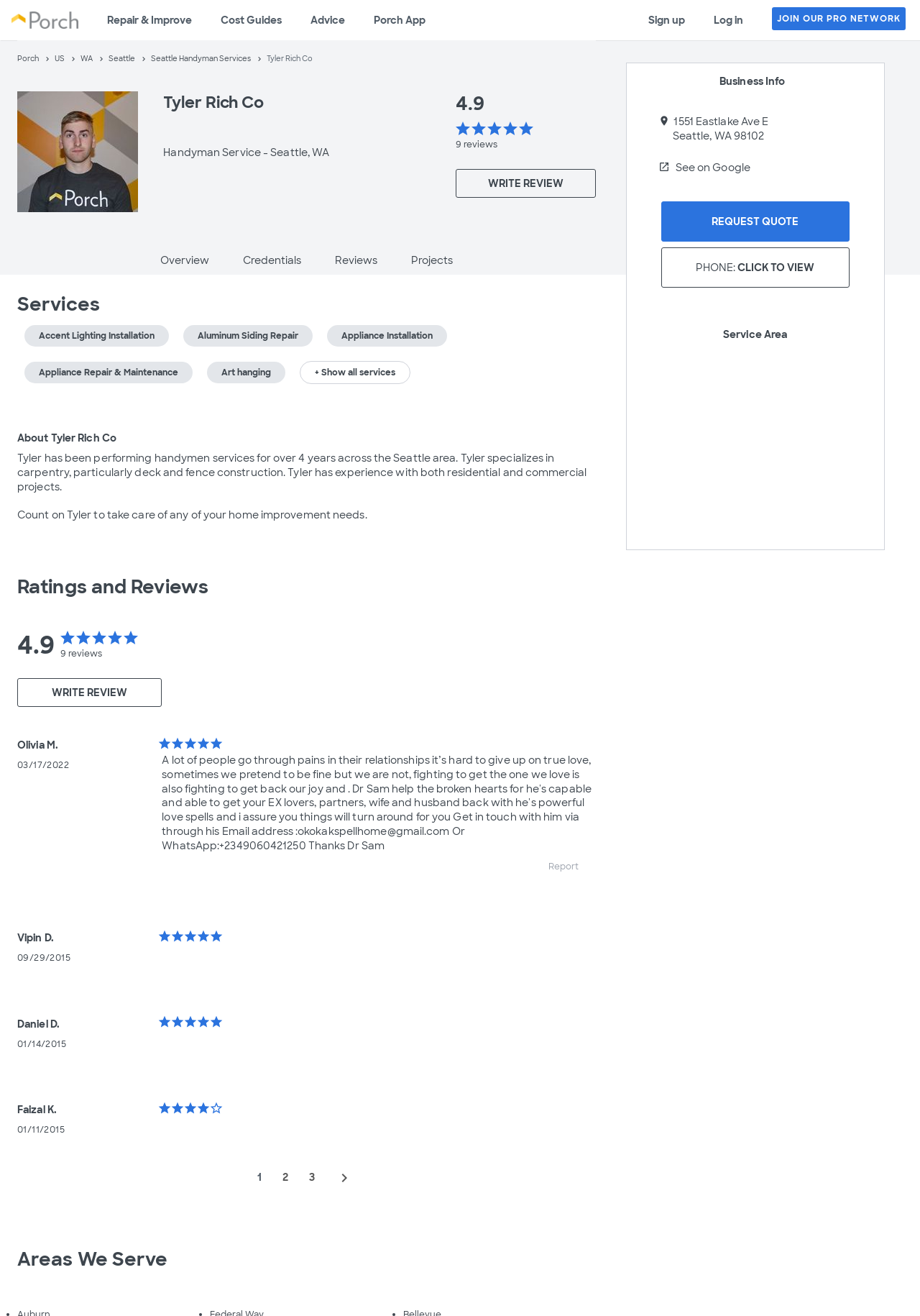How many reviews does Tyler Rich Co have?
Based on the image, give a one-word or short phrase answer.

More than 4